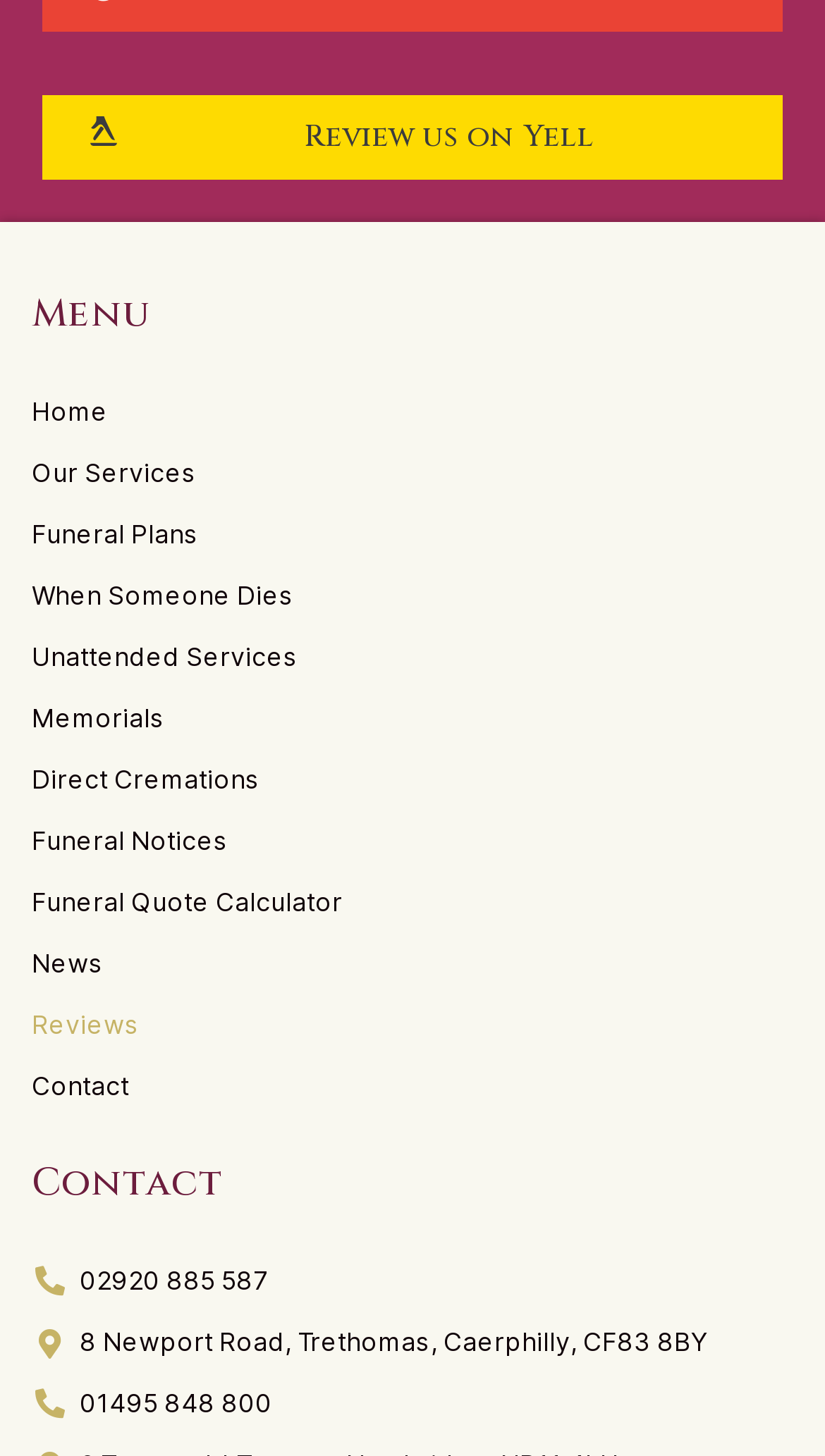Can you show the bounding box coordinates of the region to click on to complete the task described in the instruction: "Click on Home"?

[0.038, 0.265, 0.962, 0.3]